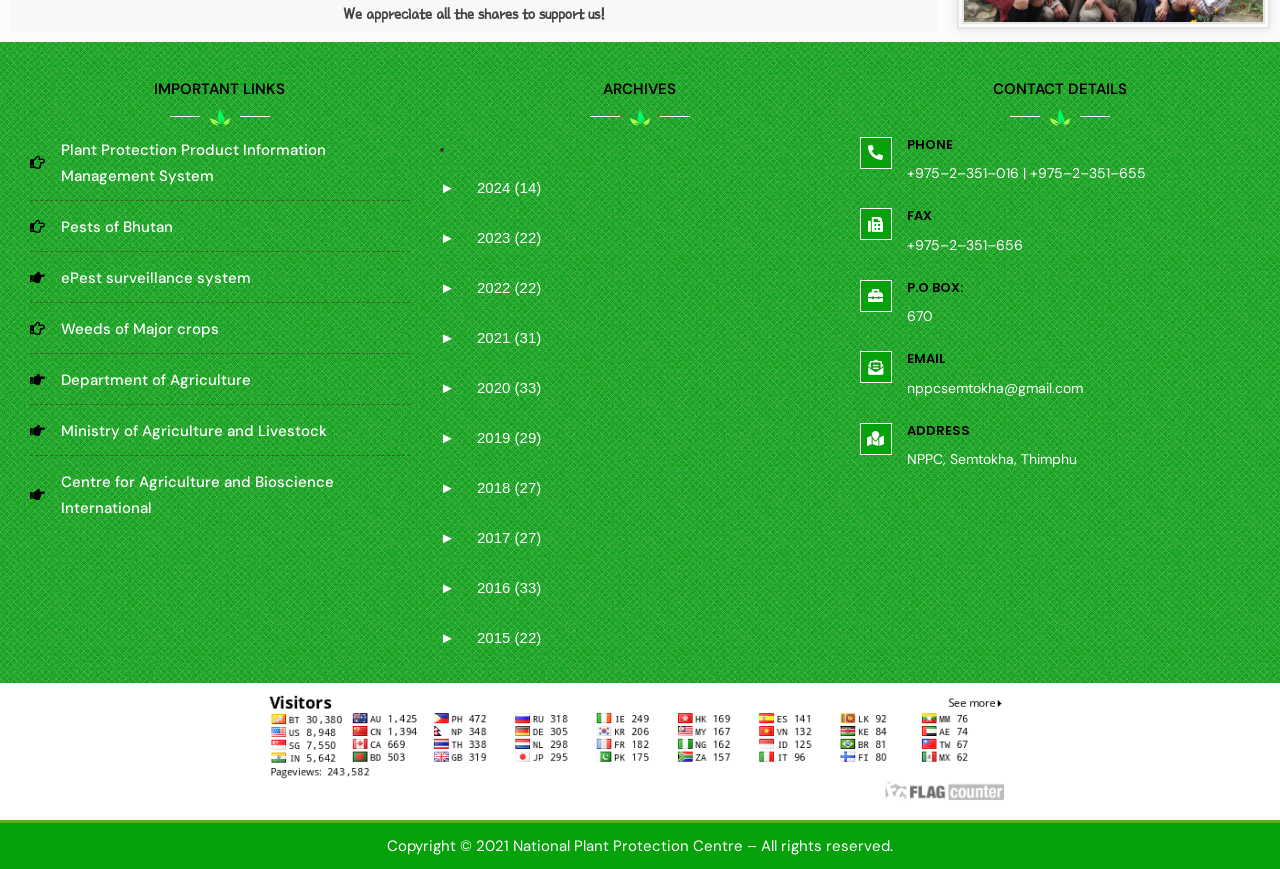Identify the bounding box coordinates for the element you need to click to achieve the following task: "View 'Pests of Bhutan'". The coordinates must be four float values ranging from 0 to 1, formatted as [left, top, right, bottom].

[0.023, 0.246, 0.32, 0.276]